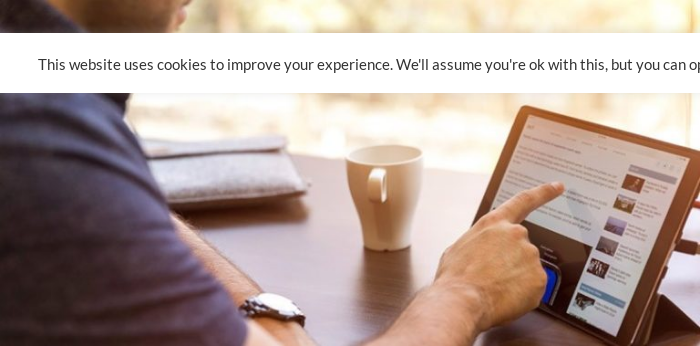What is the source of light in the background? From the image, respond with a single word or brief phrase.

Soft sunlight